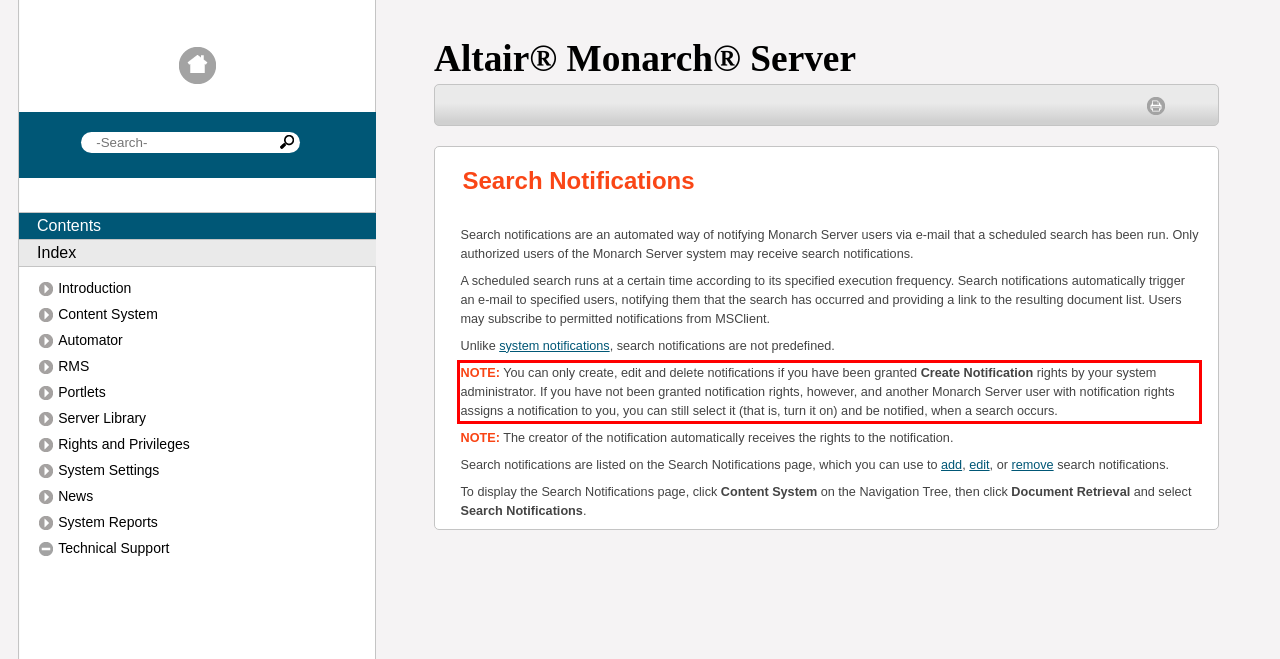Please identify the text within the red rectangular bounding box in the provided webpage screenshot.

NOTE: You can only create, edit and delete notifications if you have been granted Create Notification rights by your system administrator. If you have not been granted notification rights, however, and another Monarch Server user with notification rights assigns a notification to you, you can still select it (that is, turn it on) and be notified, when a search occurs.